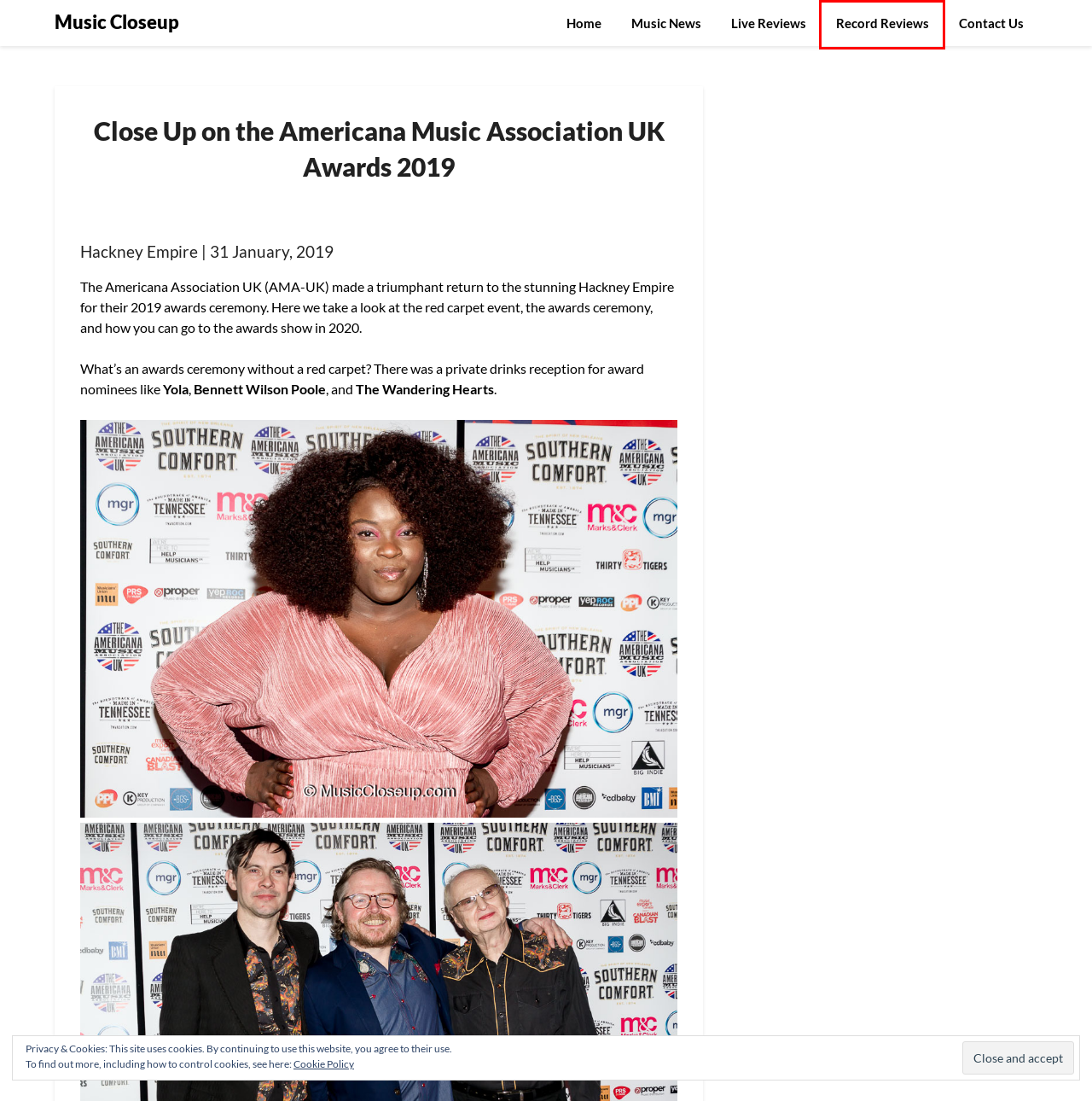You are provided with a screenshot of a webpage containing a red rectangle bounding box. Identify the webpage description that best matches the new webpage after the element in the bounding box is clicked. Here are the potential descriptions:
A. Privacy Policy - Music Closeup
B. Closeup on the 2020 AMA-UK Americana Awards - Music Closeup
C. AmericanaFest 2021 UK goes virtual! - Music Closeup
D. Lauren Housley tour caps off her incredible year - Music Closeup
E. Live Reviews Archives - Music Closeup
F. Music Closeup - Music news, reviews and photography
G. Contact Us - Music Closeup
H. Record Reviews Archives - Music Closeup

H